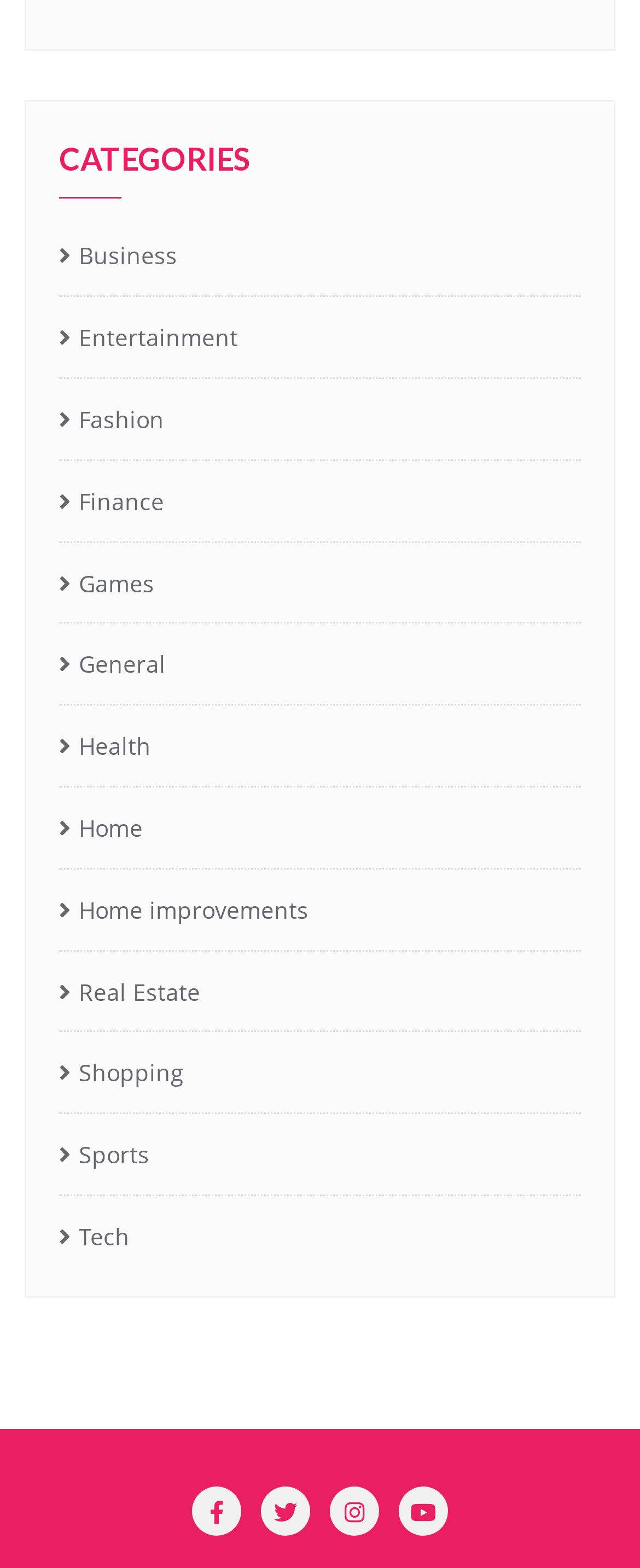Provide your answer in one word or a succinct phrase for the question: 
What is the category located below 'Entertainment'?

Fashion